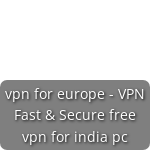Examine the image carefully and respond to the question with a detailed answer: 
Is the VPN service free?

The text highlights the availability of the VPN service as a 'free' service, which implies that users do not need to pay to use the service, making it an attractive option for budget-conscious consumers.